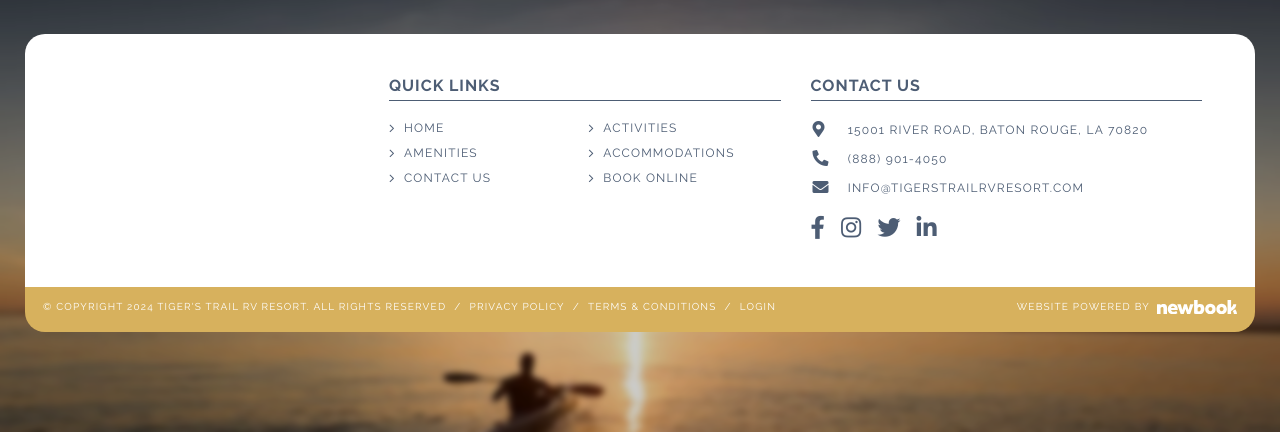Using the format (top-left x, top-left y, bottom-right x, bottom-right y), provide the bounding box coordinates for the described UI element. All values should be floating point numbers between 0 and 1: alt="Tiger's Trail RV Resort"

[0.061, 0.44, 0.263, 0.472]